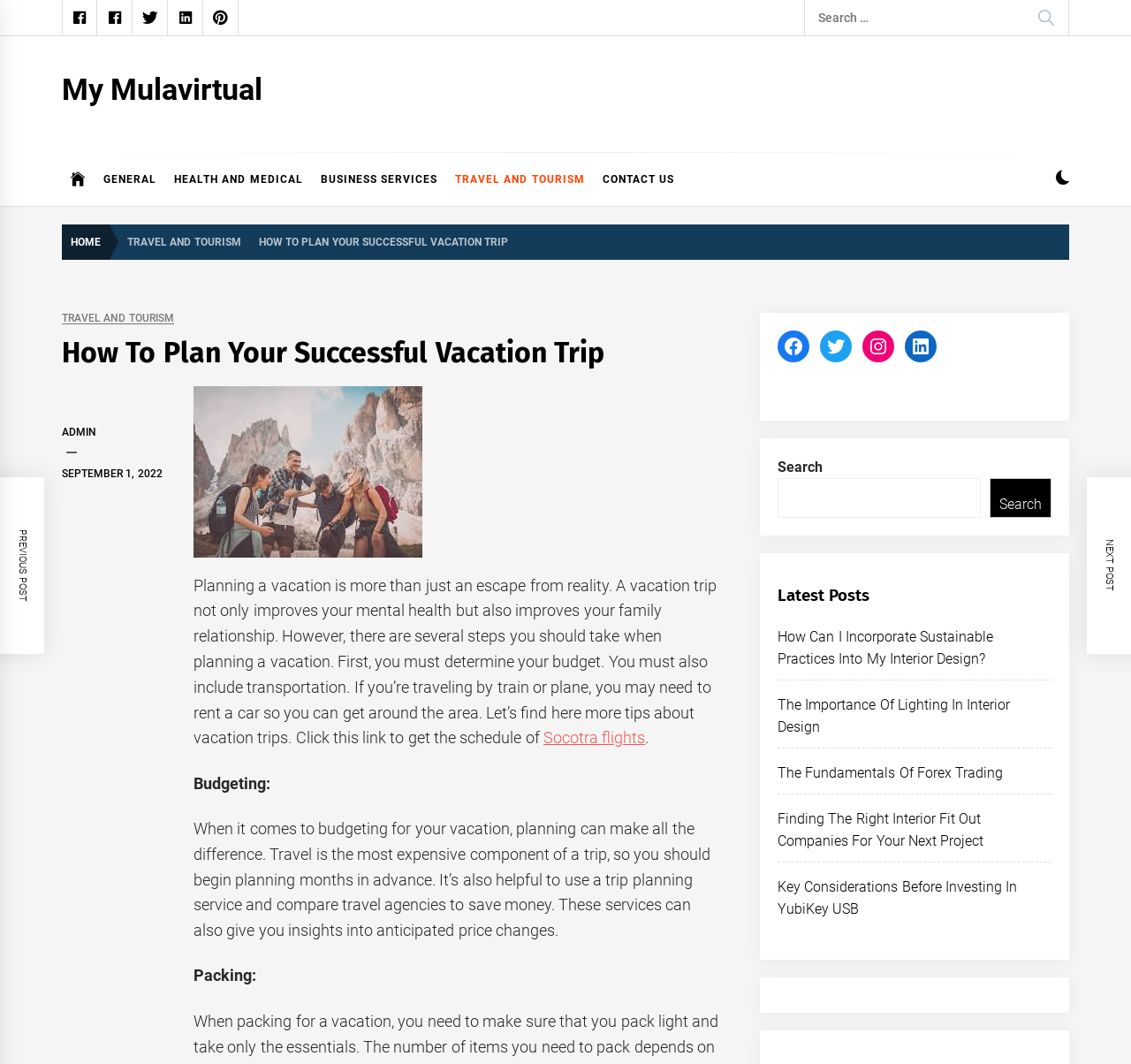Using the details from the image, please elaborate on the following question: What is the purpose of the search box?

The search box is a UI element that allows users to input keywords or phrases to search for specific content within the website. It is typically accompanied by a search button that, when clicked, retrieves relevant results from the website's database.